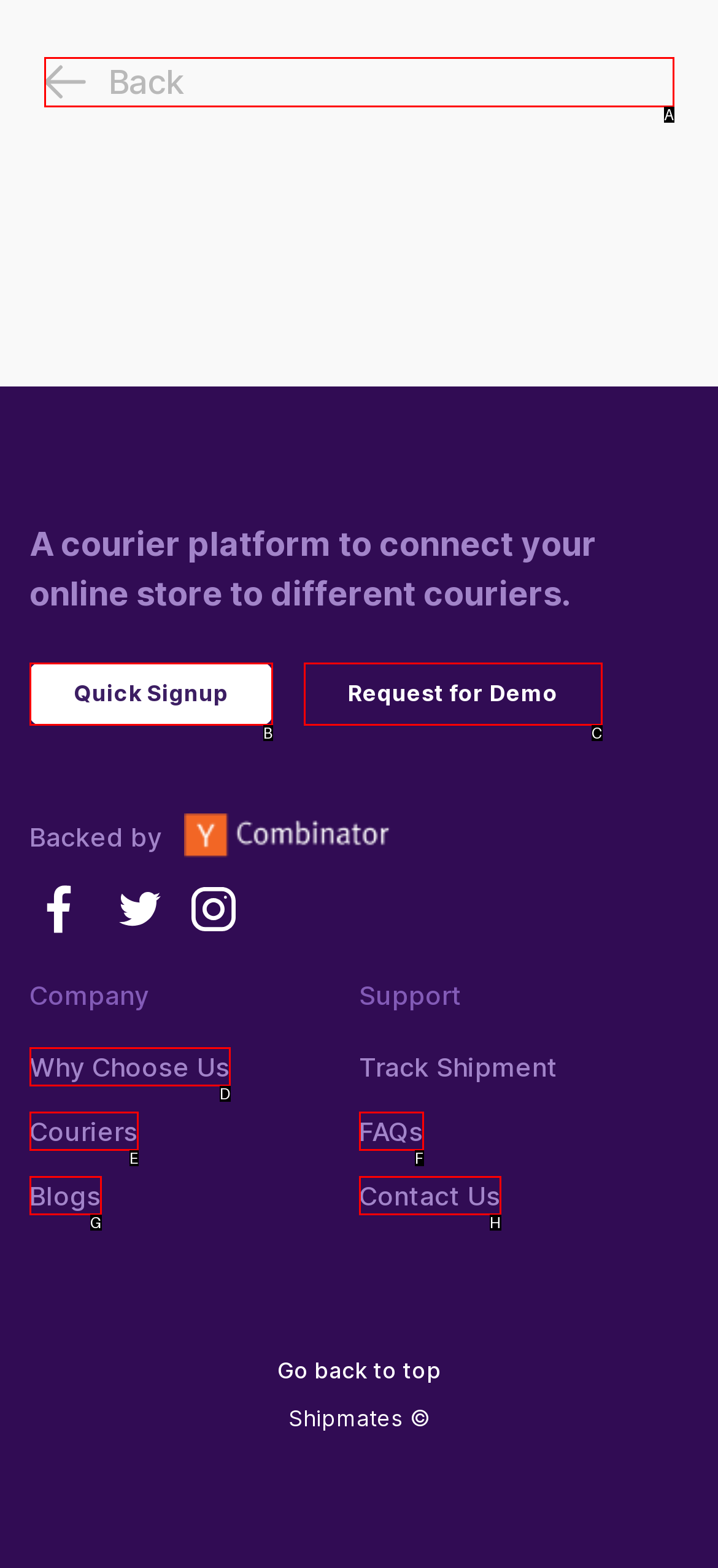Using the description: Contact Us
Identify the letter of the corresponding UI element from the choices available.

H